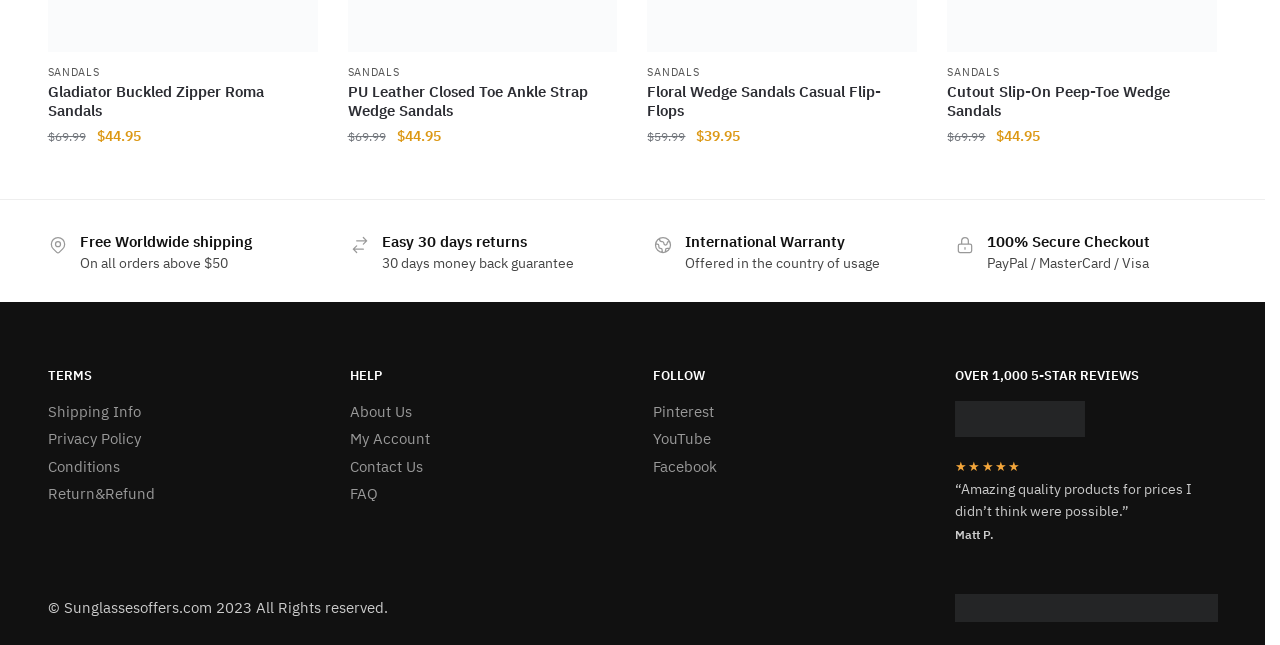Could you locate the bounding box coordinates for the section that should be clicked to accomplish this task: "Read reviews".

[0.746, 0.607, 0.848, 0.663]